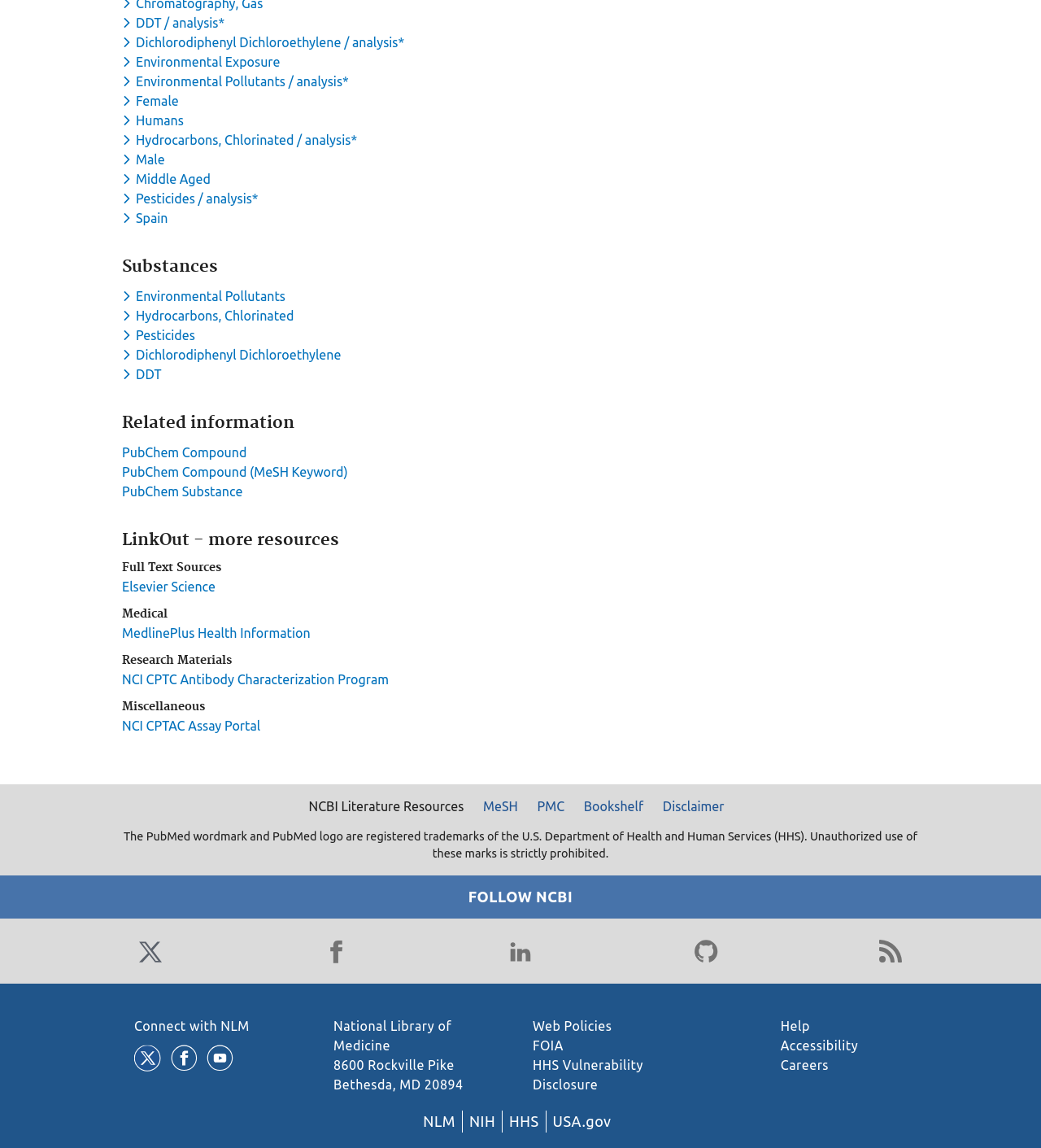Locate the bounding box coordinates of the element to click to perform the following action: 'View Full Text Sources'. The coordinates should be given as four float values between 0 and 1, in the form of [left, top, right, bottom].

[0.117, 0.488, 0.68, 0.503]